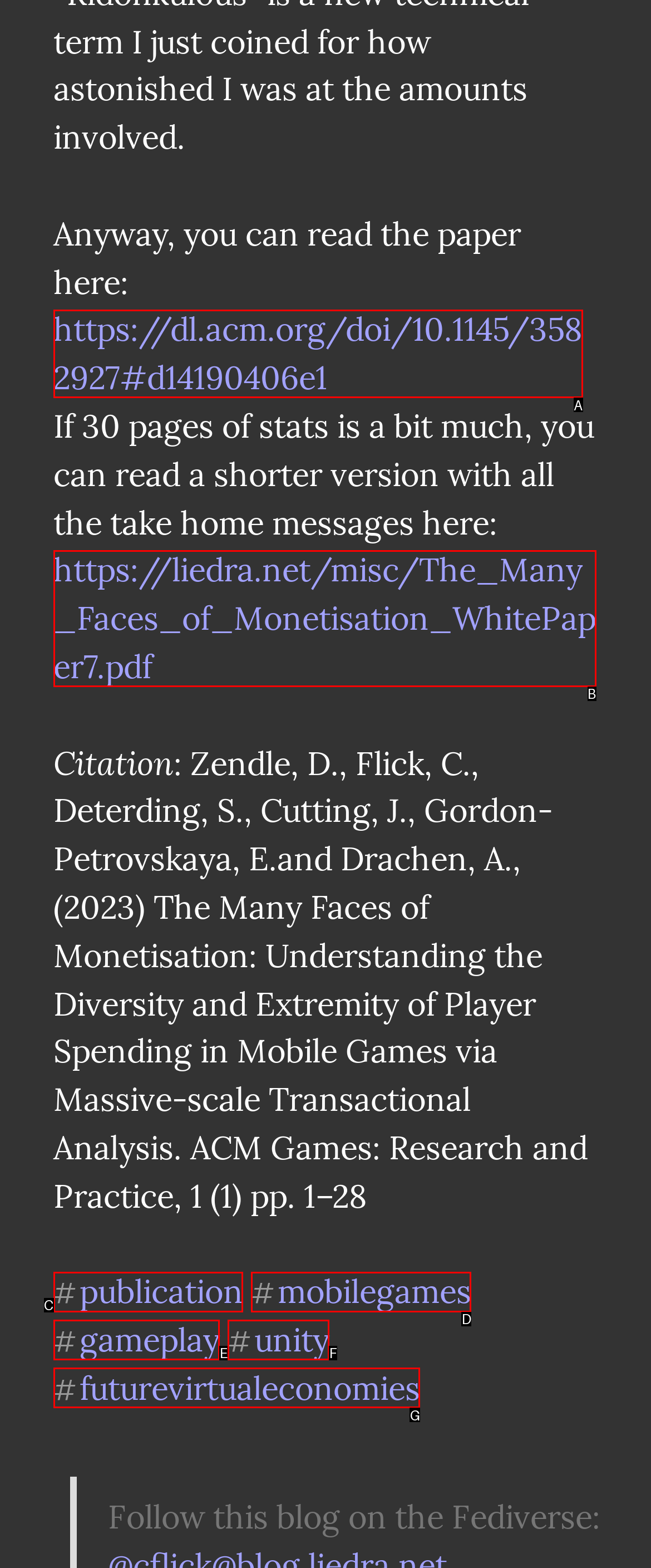Determine which option matches the element description: https://dl.acm.org/doi/10.1145/3582927#d14190406e1
Reply with the letter of the appropriate option from the options provided.

A